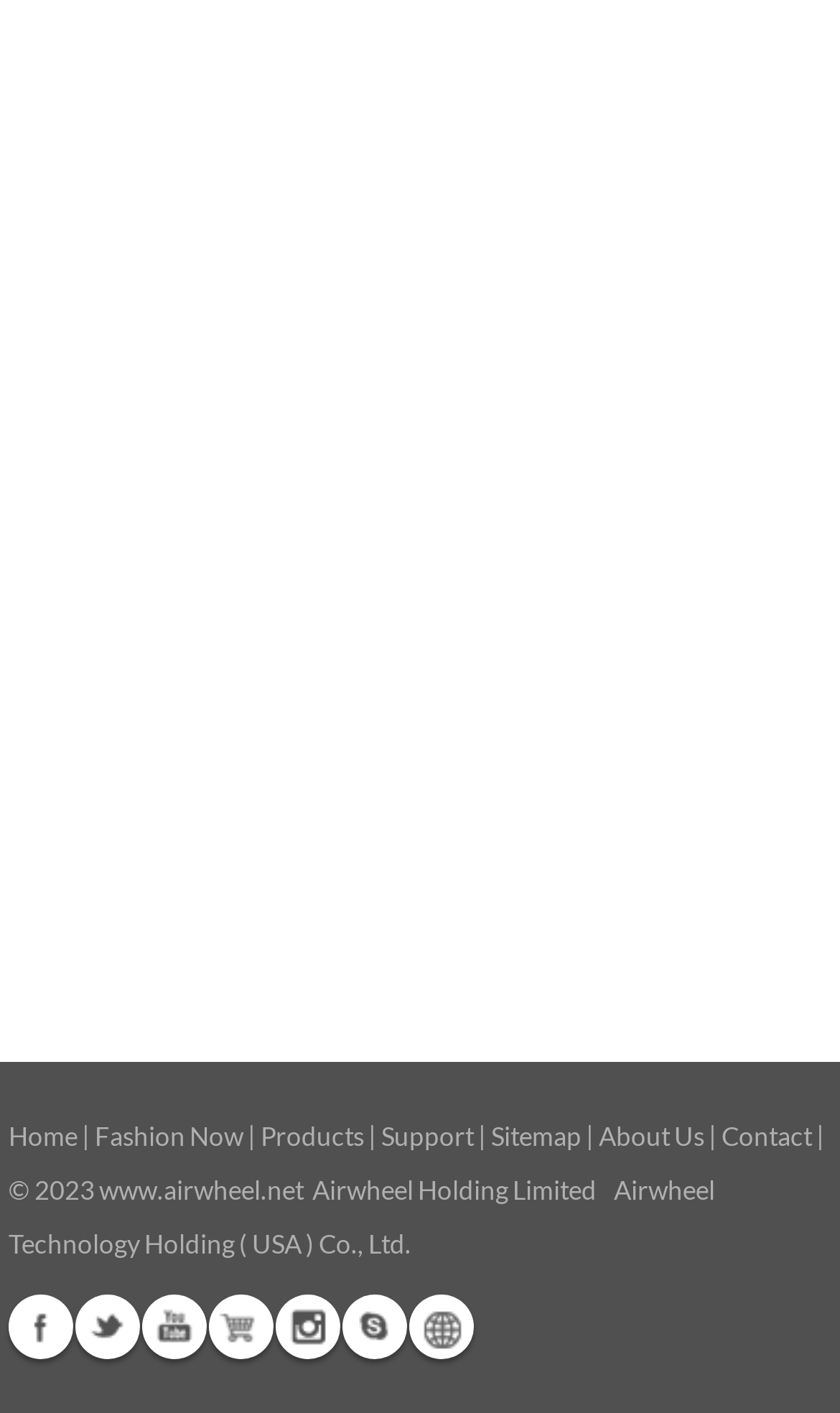Extract the bounding box coordinates for the UI element described by the text: "Twitter". The coordinates should be in the form of [left, top, right, bottom] with values between 0 and 1.

[0.089, 0.916, 0.166, 0.961]